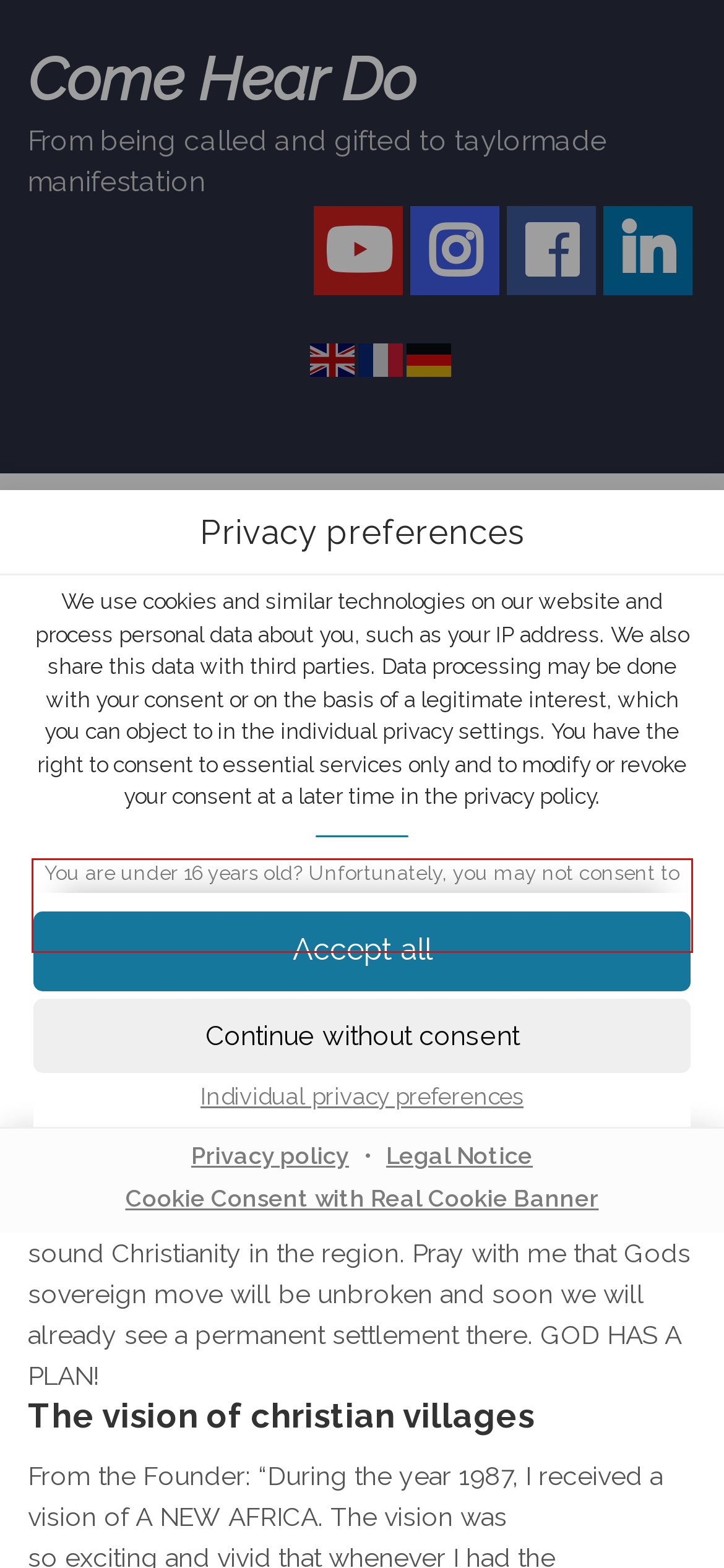You are provided with a webpage screenshot that includes a red rectangle bounding box. Extract the text content from within the bounding box using OCR.

You are under 16 years old? Unfortunately, you may not consent to this service yourself to view this content. Please ask your parent or legal guardian to consent to the service with you.